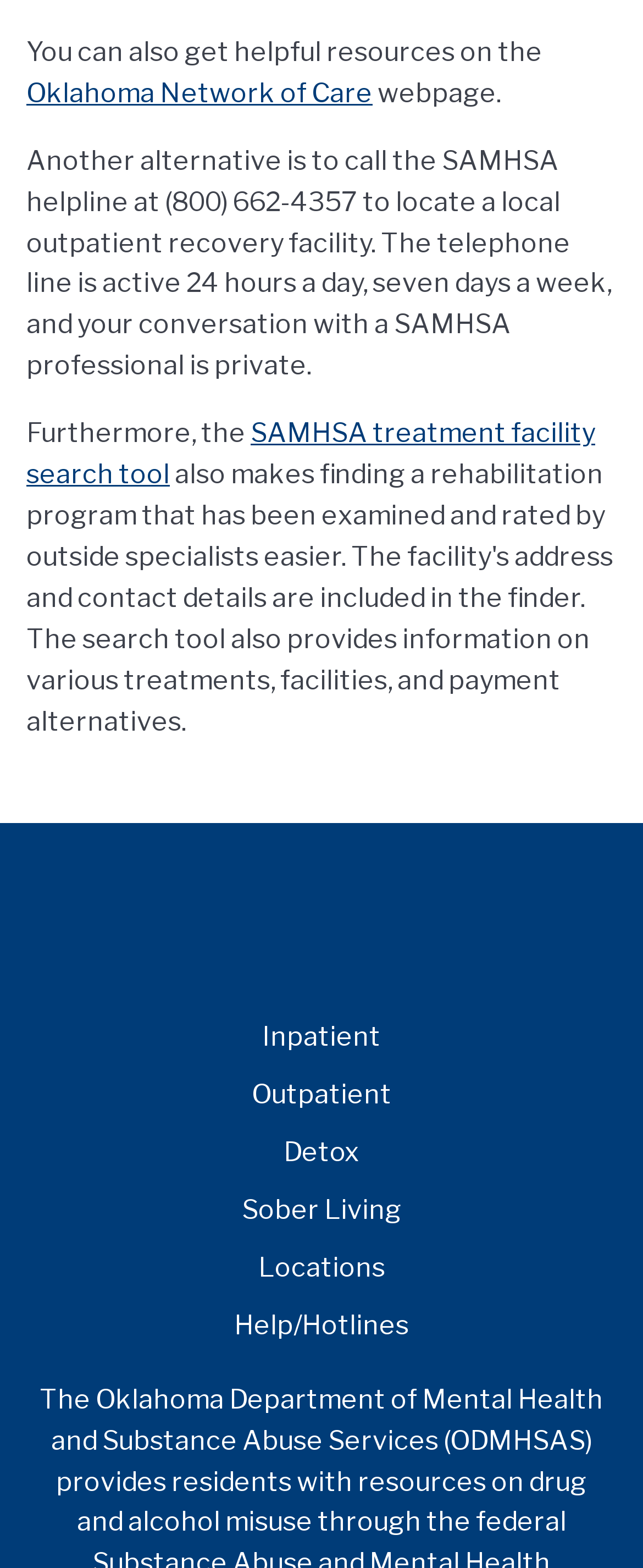What is the phone number of the SAMHSA helpline?
Please provide a comprehensive and detailed answer to the question.

The phone number can be found in the paragraph that starts with 'Another alternative is to call the SAMHSA helpline...' which provides the phone number as (800) 662-4357.